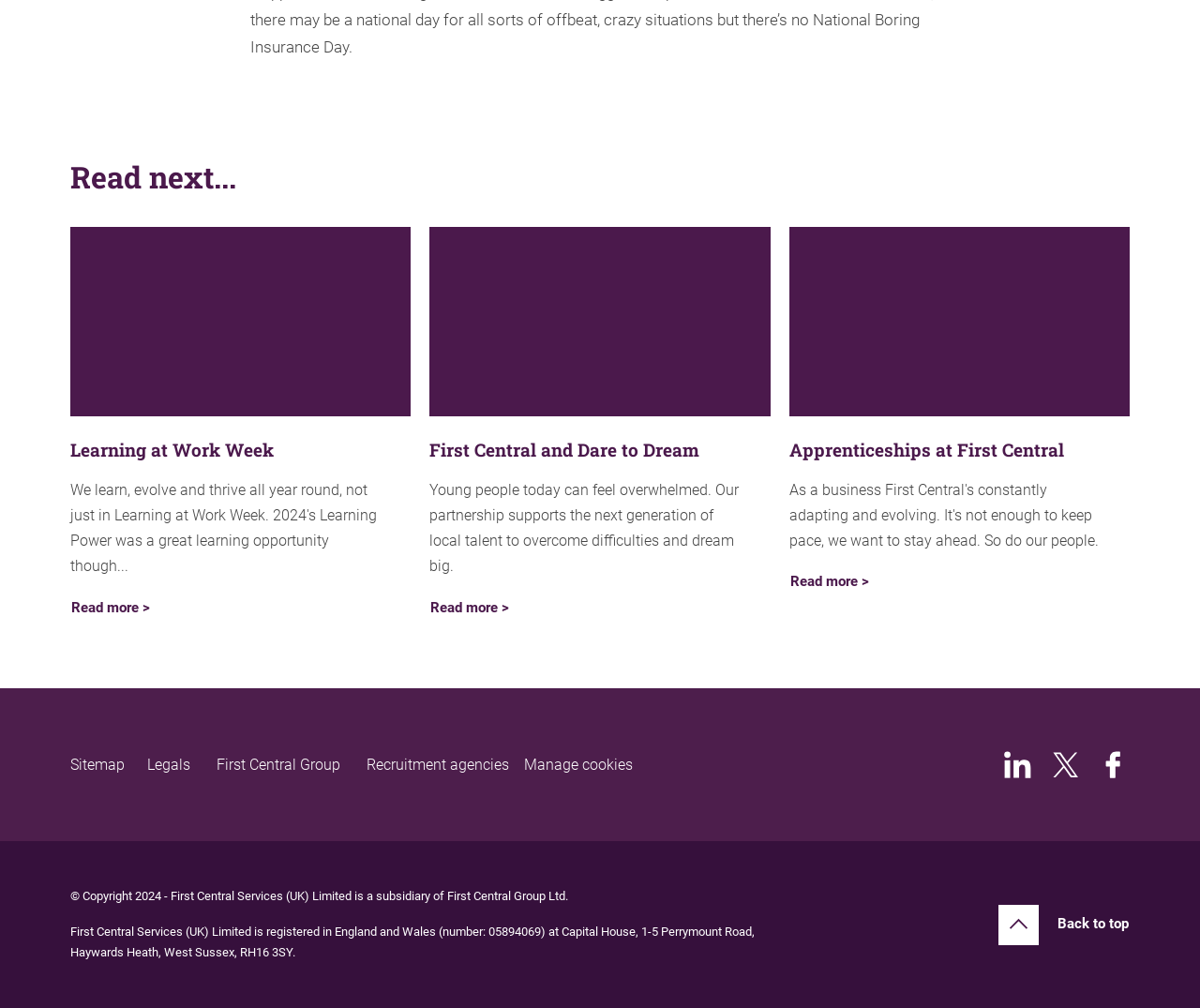What is the purpose of the 'Read more >' links?
Based on the image, give a concise answer in the form of a single word or short phrase.

To read full articles